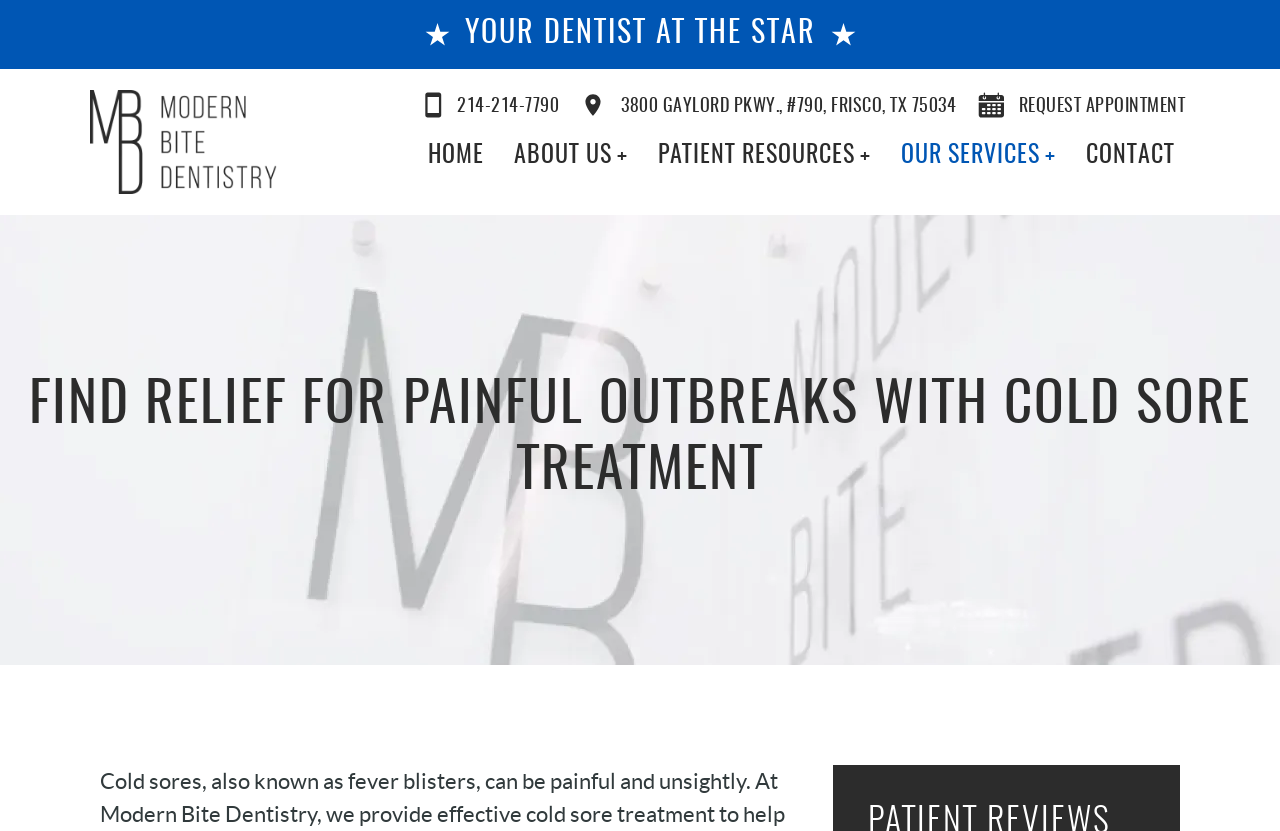Please identify the coordinates of the bounding box that should be clicked to fulfill this instruction: "click the logo".

[0.07, 0.108, 0.217, 0.233]